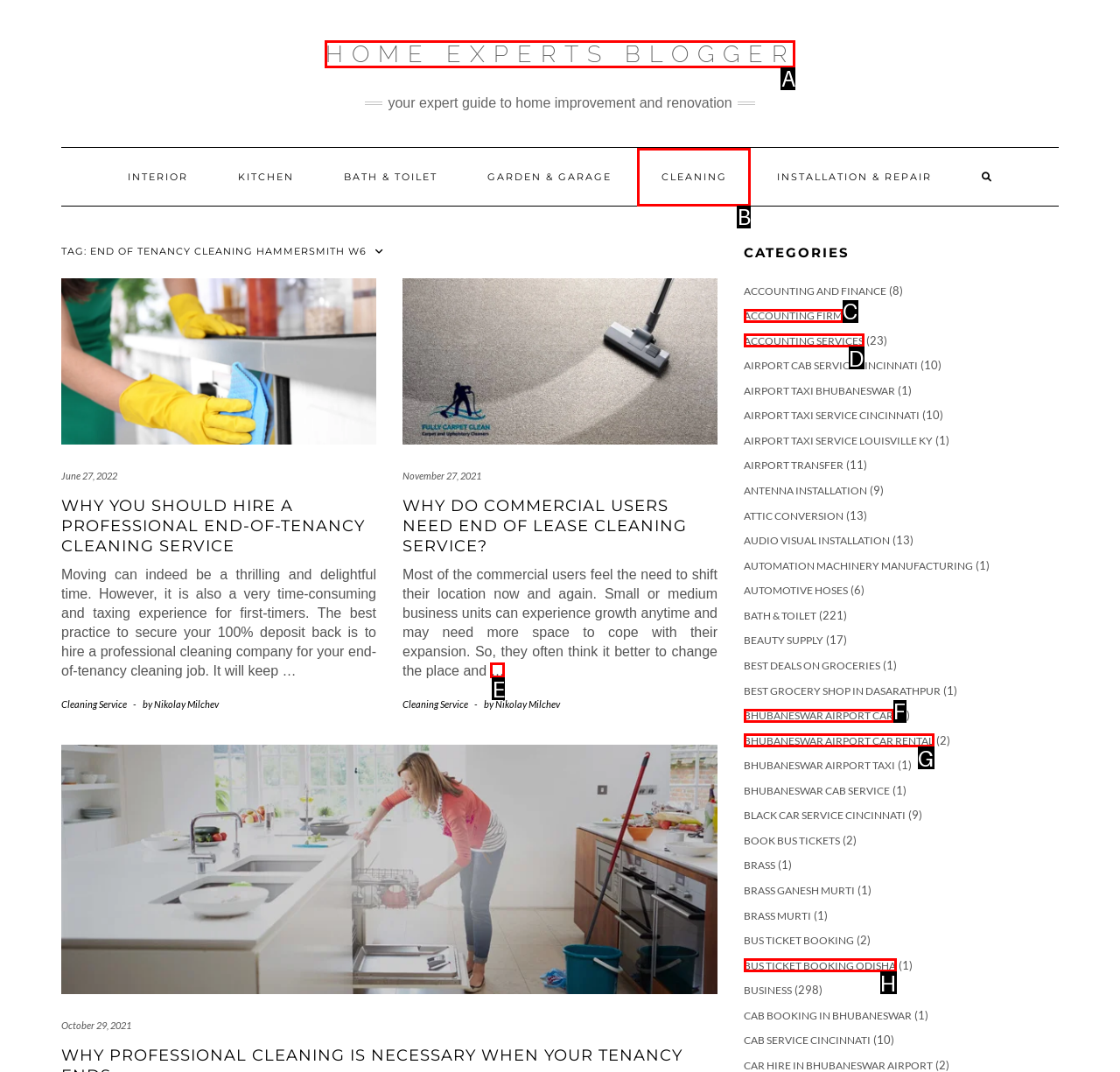Given the task: Click on 'HOME EXPERTS BLOGGER', point out the letter of the appropriate UI element from the marked options in the screenshot.

A